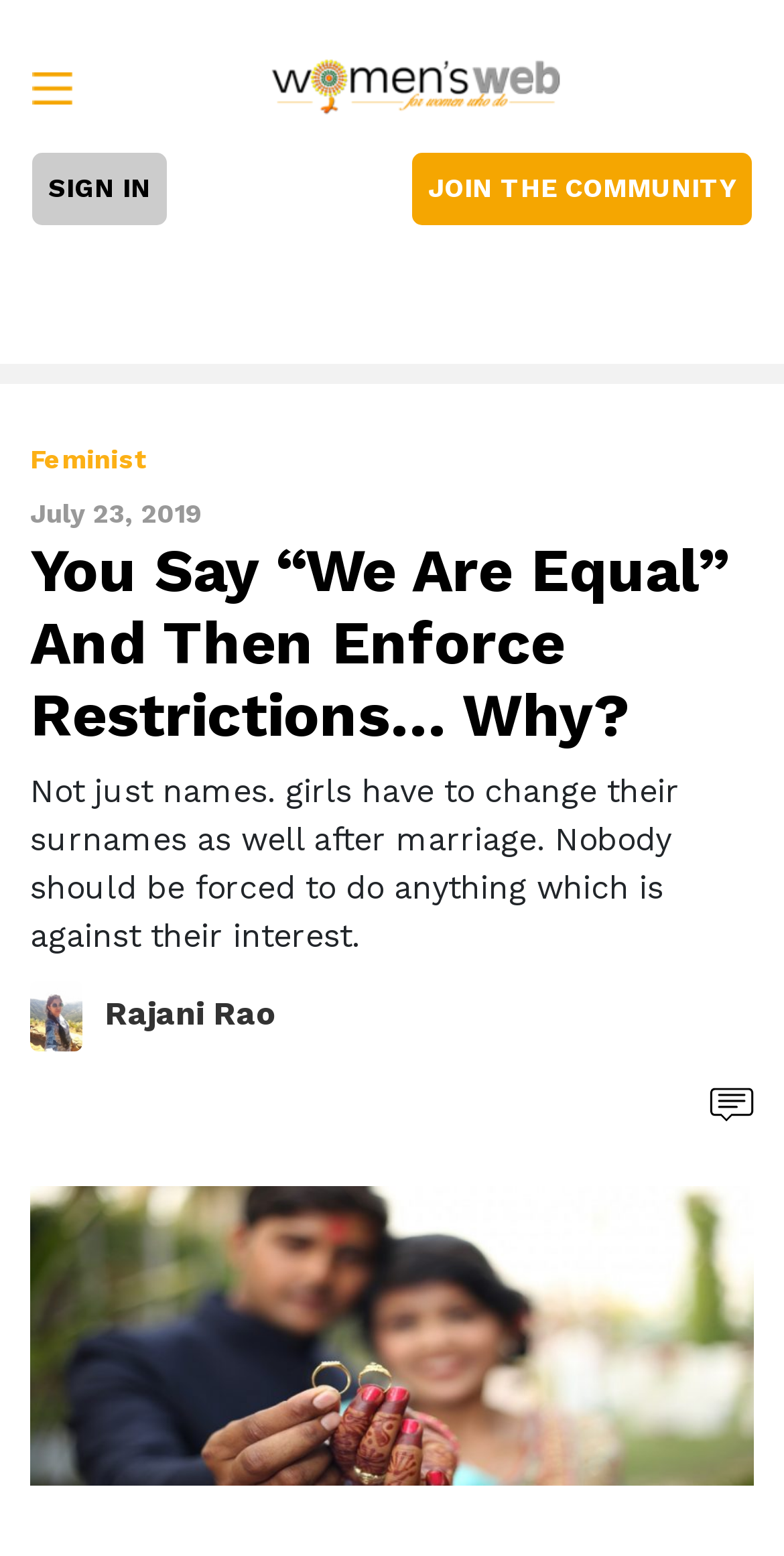Based on the image, give a detailed response to the question: What is the topic of the article?

I found the topic of the article by looking at the link element with the content 'Feminist' which is located above the main heading.